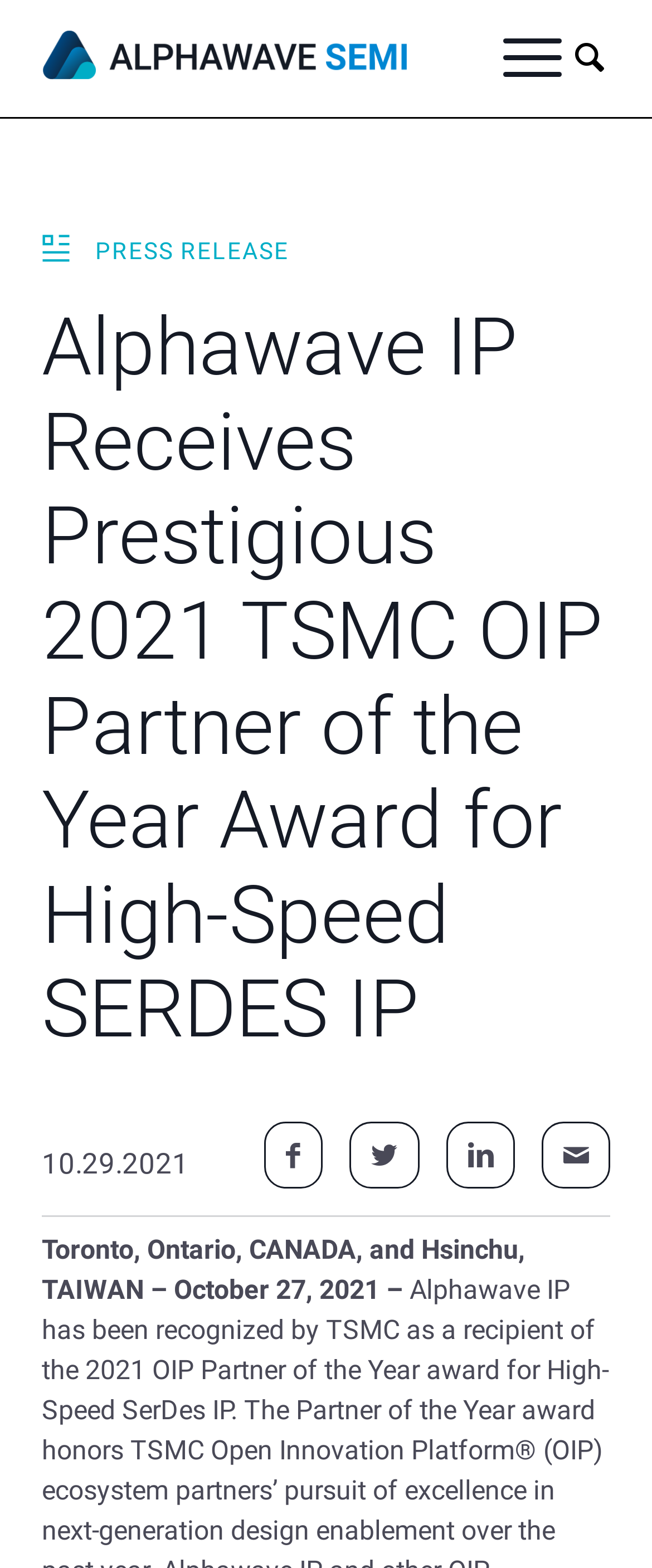Provide the bounding box coordinates of the HTML element described as: "alt="Alphawave Semi"". The bounding box coordinates should be four float numbers between 0 and 1, i.e., [left, top, right, bottom].

[0.064, 0.0, 0.762, 0.085]